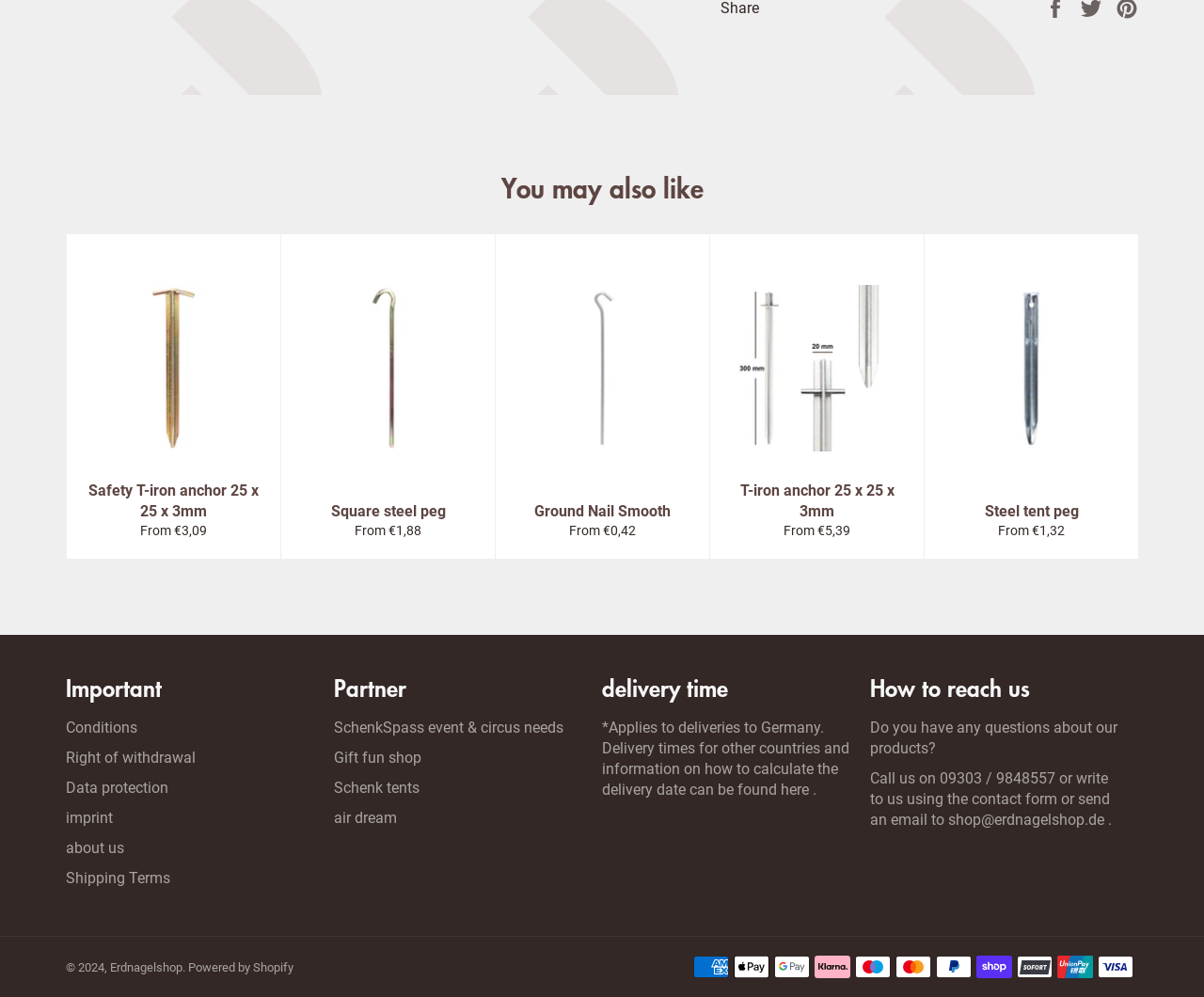Respond to the question below with a single word or phrase: What is the category of products shown?

Tent pegs